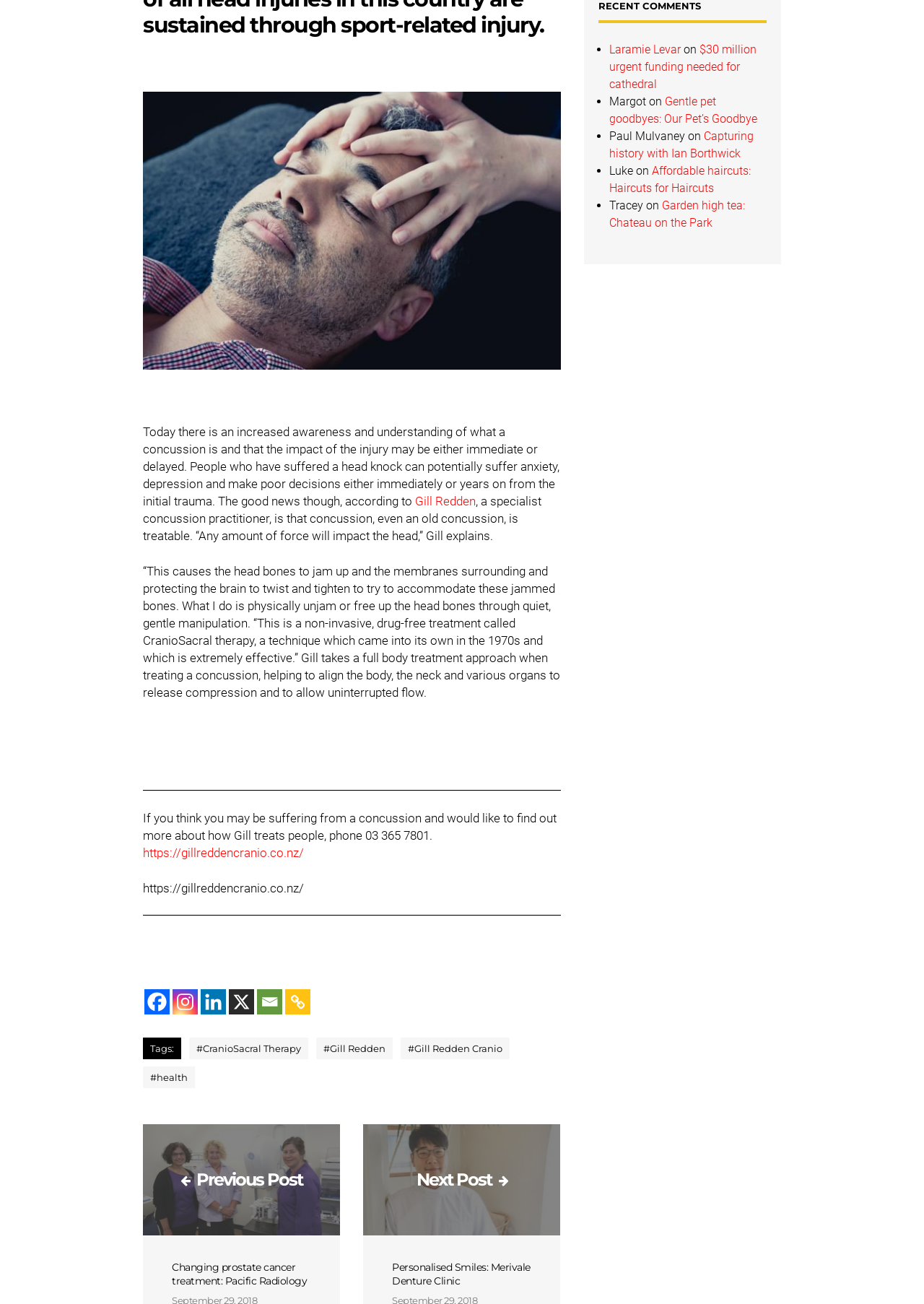Please give a succinct answer to the question in one word or phrase:
How many social media links are there?

5